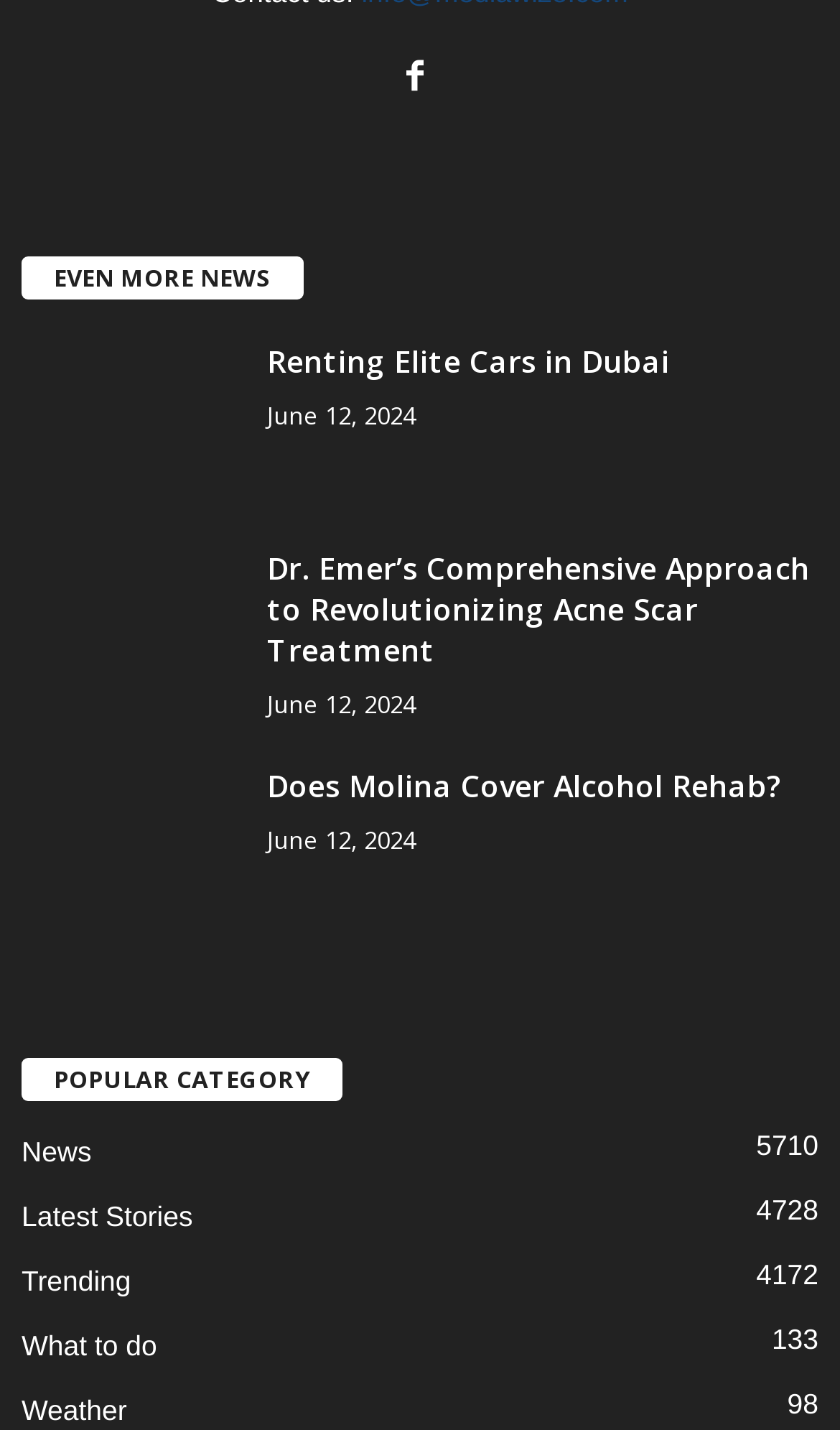Pinpoint the bounding box coordinates of the element to be clicked to execute the instruction: "Check 'Weather 98'".

[0.026, 0.974, 0.151, 0.997]